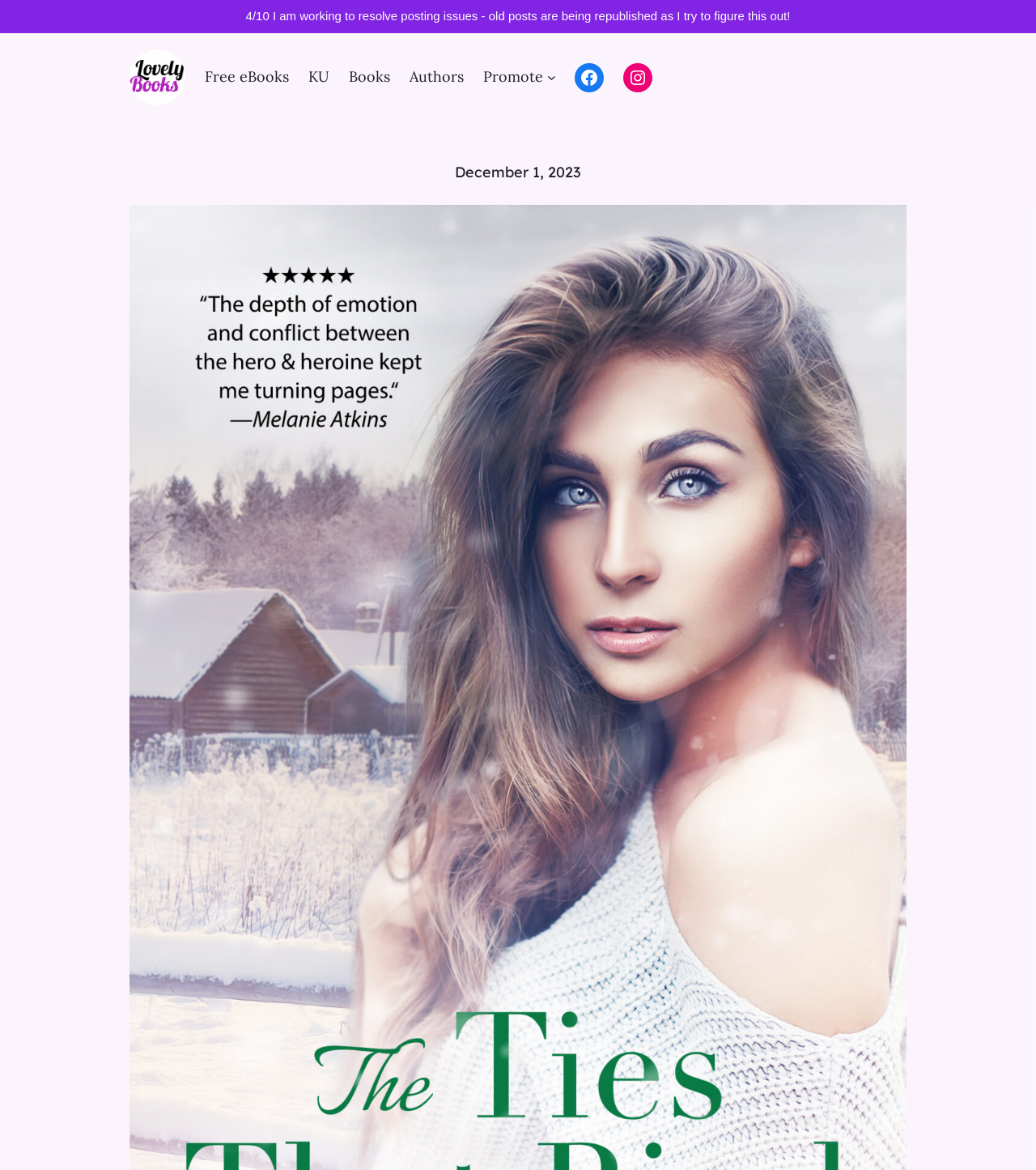Please specify the bounding box coordinates of the clickable region necessary for completing the following instruction: "Visit Authors page". The coordinates must consist of four float numbers between 0 and 1, i.e., [left, top, right, bottom].

[0.395, 0.056, 0.448, 0.077]